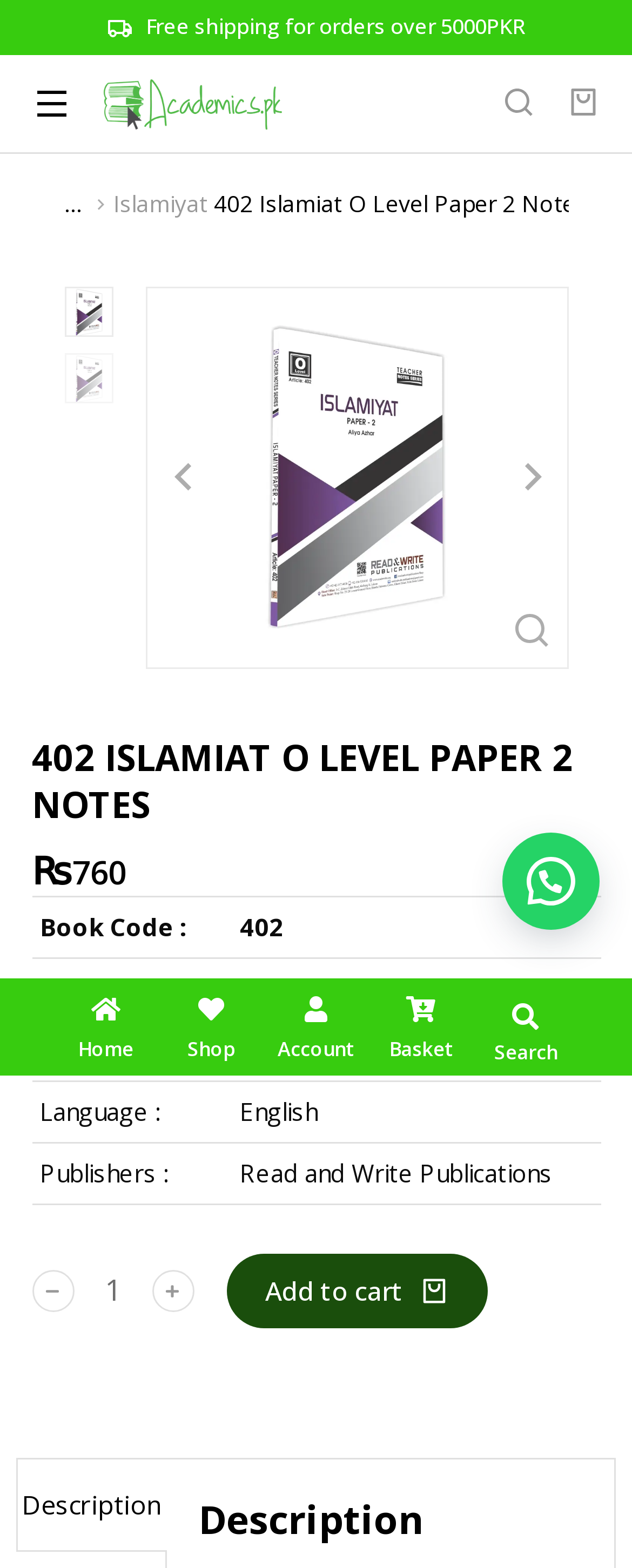Determine the bounding box coordinates of the clickable element necessary to fulfill the instruction: "Click the 'Add to cart' button". Provide the coordinates as four float numbers within the 0 to 1 range, i.e., [left, top, right, bottom].

[0.358, 0.799, 0.771, 0.847]